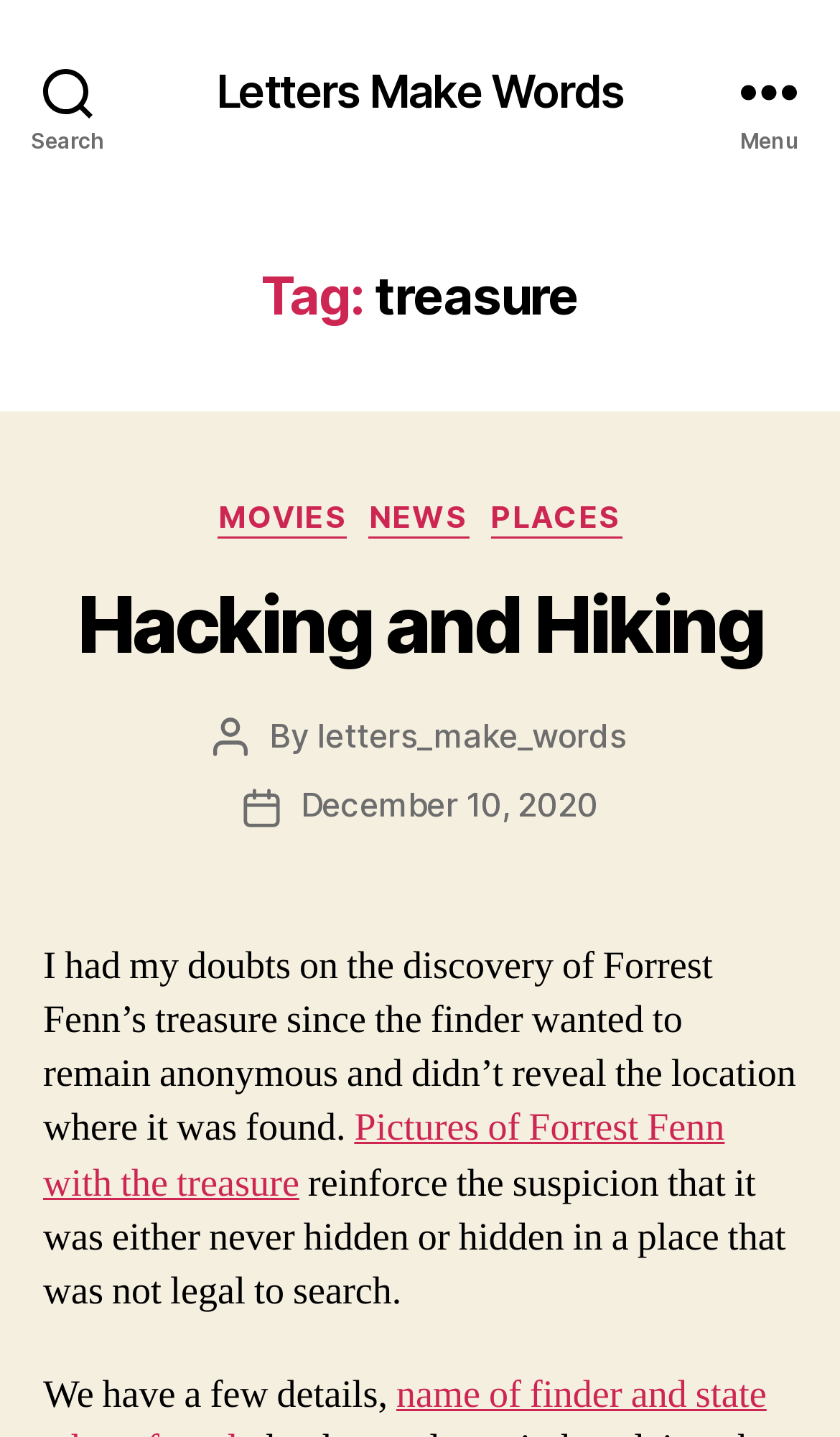Describe in detail what you see on the webpage.

The webpage is about a treasure hunt, specifically related to Forrest Fenn's treasure. At the top left, there is a search button, and next to it, a link to "Letters Make Words". On the top right, there is a menu button. Below the top section, there is a header with a tag "treasure". 

Underneath the header, there are categories listed, including "MOVIES", "NEWS", and "PLACES", which are links. Below the categories, there is a heading "Hacking and Hiking" with a link to the same title. 

The main content of the webpage is an article about Forrest Fenn's treasure. The article starts with a paragraph expressing doubts about the discovery of the treasure due to the finder's anonymity and lack of location information. There is a link to "Pictures of Forrest Fenn with the treasure" in the middle of the article. The article continues to discuss the suspicion that the treasure was either never hidden or hidden in a place that was not legal to search. The article concludes with a sentence "We have a few details,".